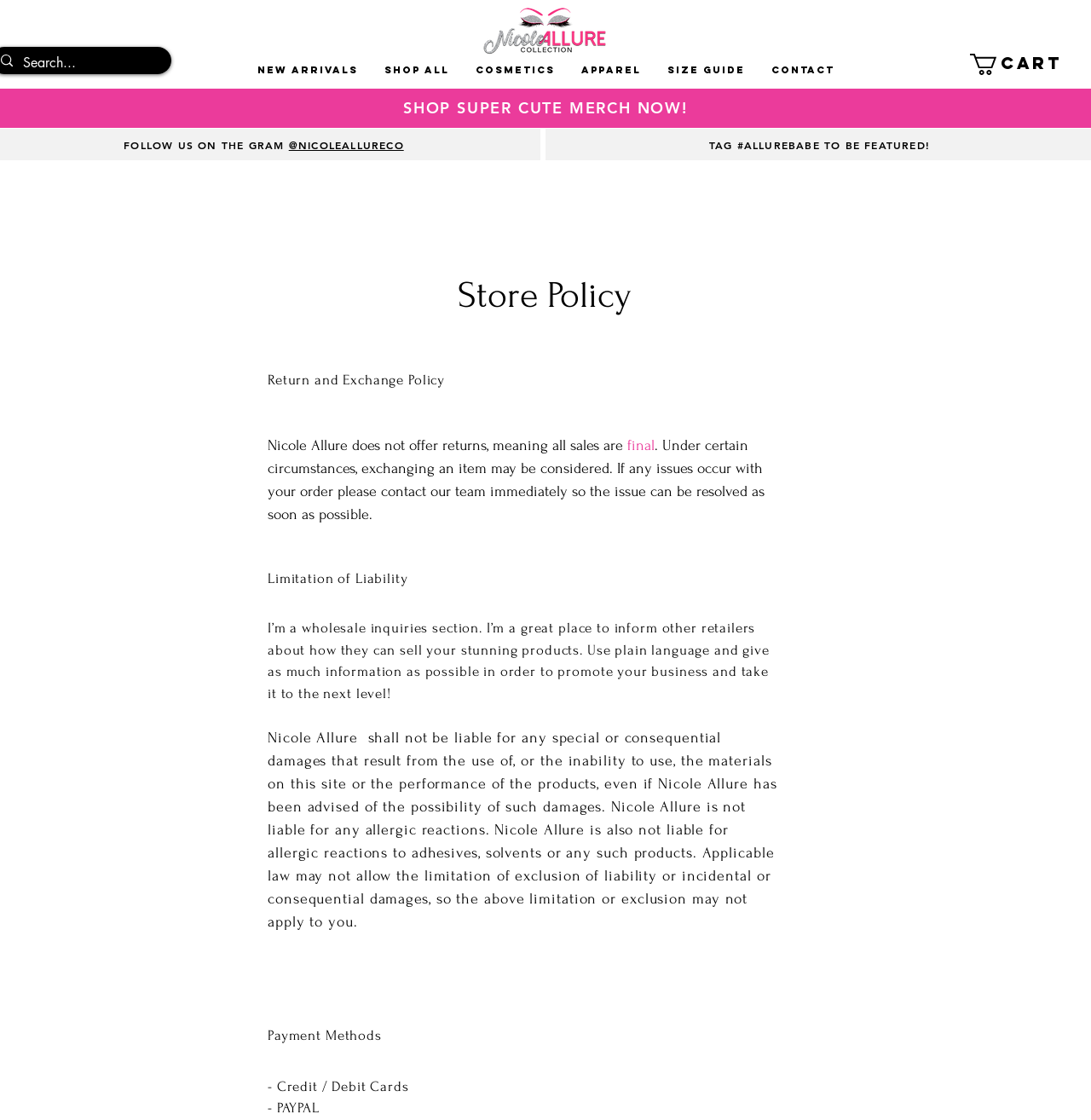What payment methods are accepted?
Using the image as a reference, answer with just one word or a short phrase.

Credit/Debit Cards, PAYPAL